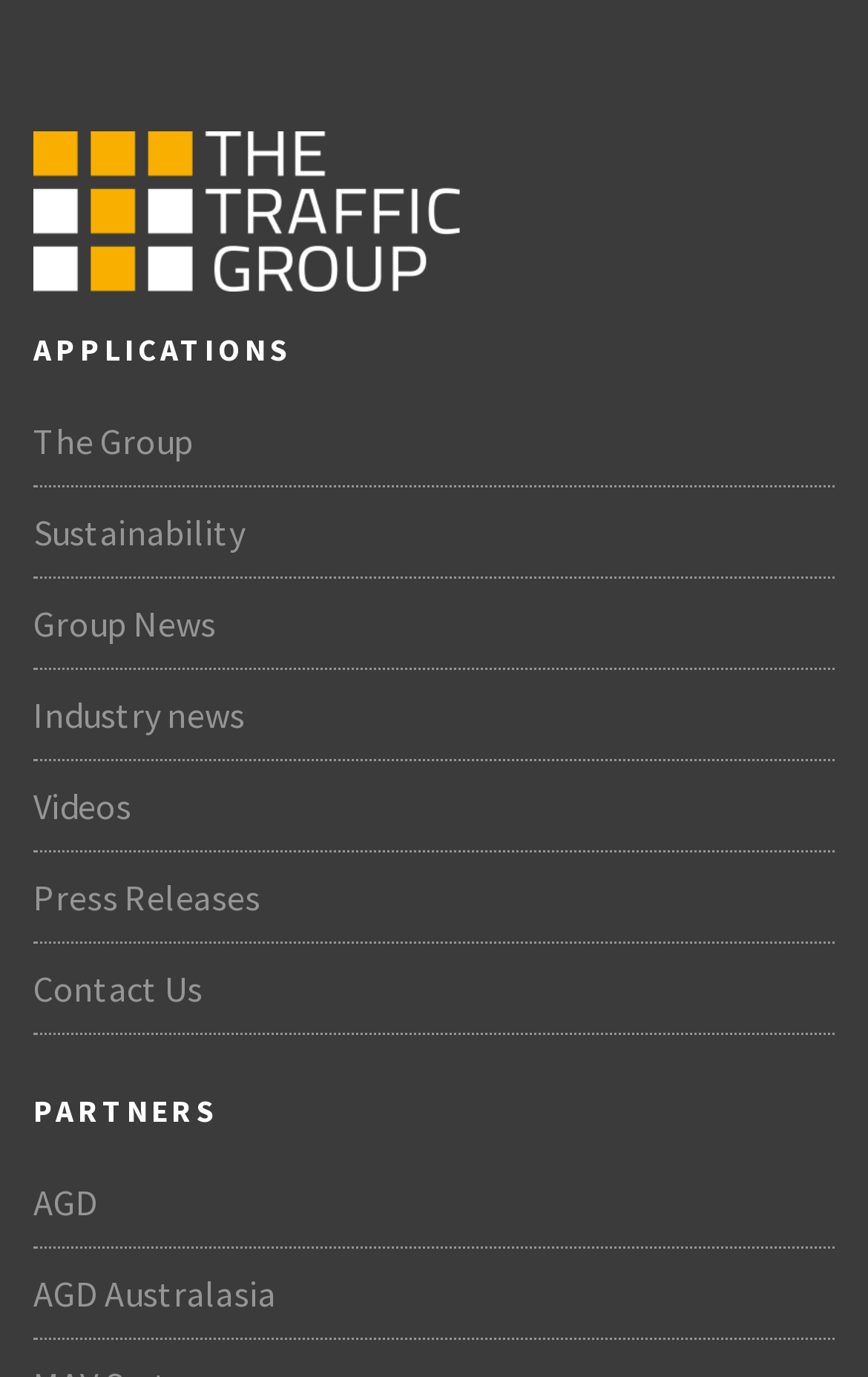Identify the bounding box coordinates for the element you need to click to achieve the following task: "Read Industry news". Provide the bounding box coordinates as four float numbers between 0 and 1, in the form [left, top, right, bottom].

[0.038, 0.486, 0.962, 0.552]